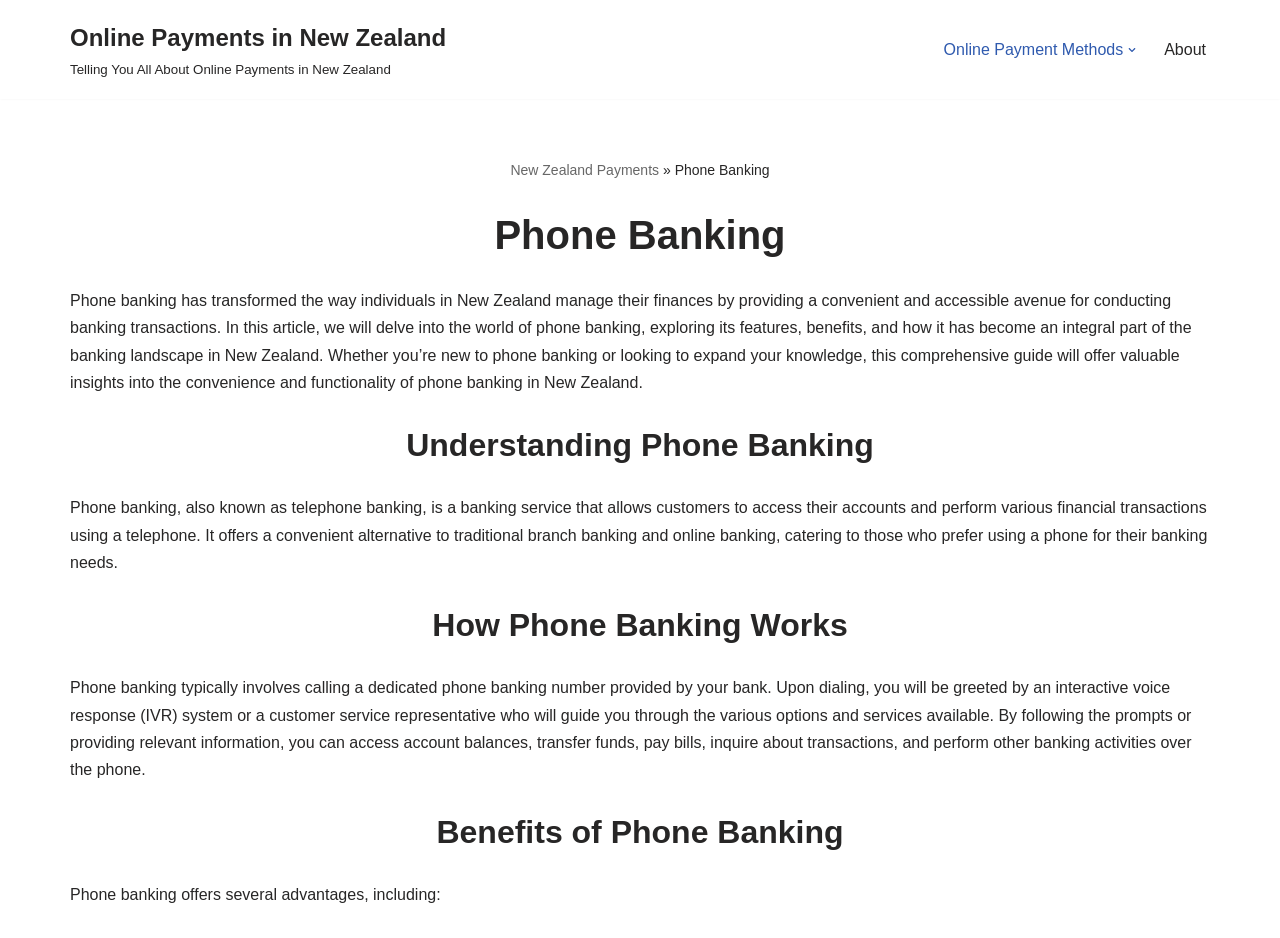What is phone banking?
Respond to the question with a single word or phrase according to the image.

Banking service using a telephone